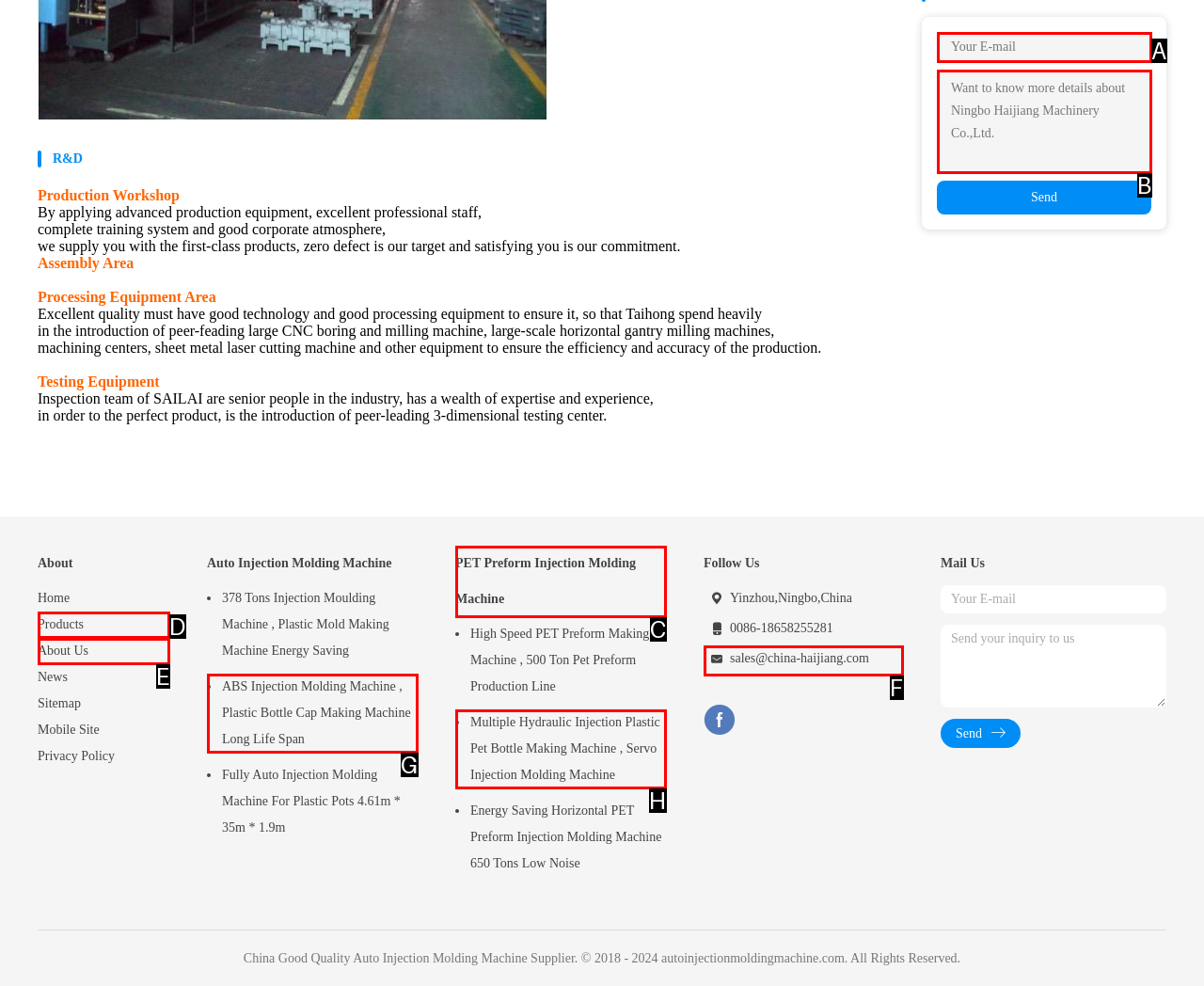Which HTML element fits the description: About Us? Respond with the letter of the appropriate option directly.

E